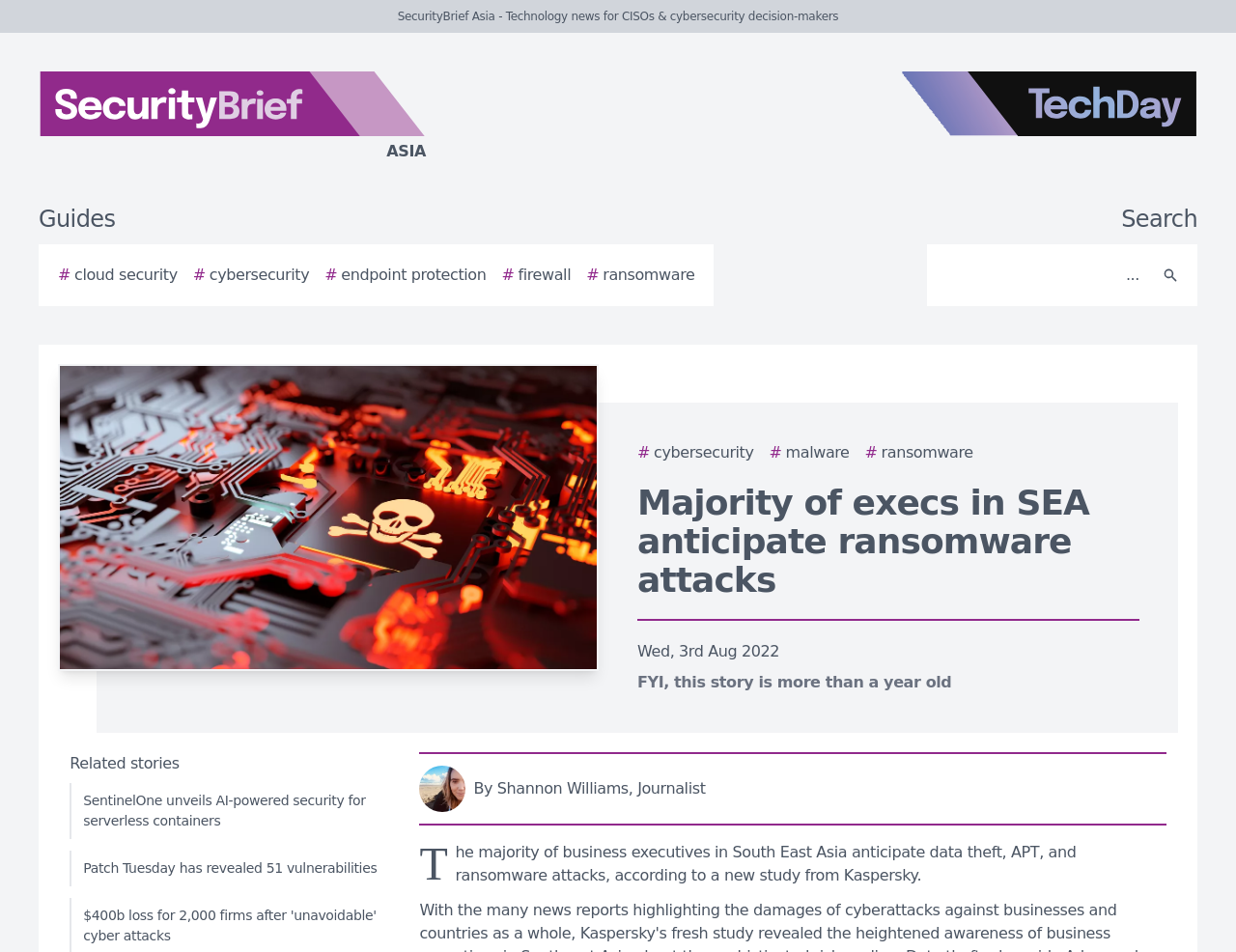Please locate the bounding box coordinates of the region I need to click to follow this instruction: "Click on the SecurityBrief Asia logo".

[0.0, 0.075, 0.438, 0.171]